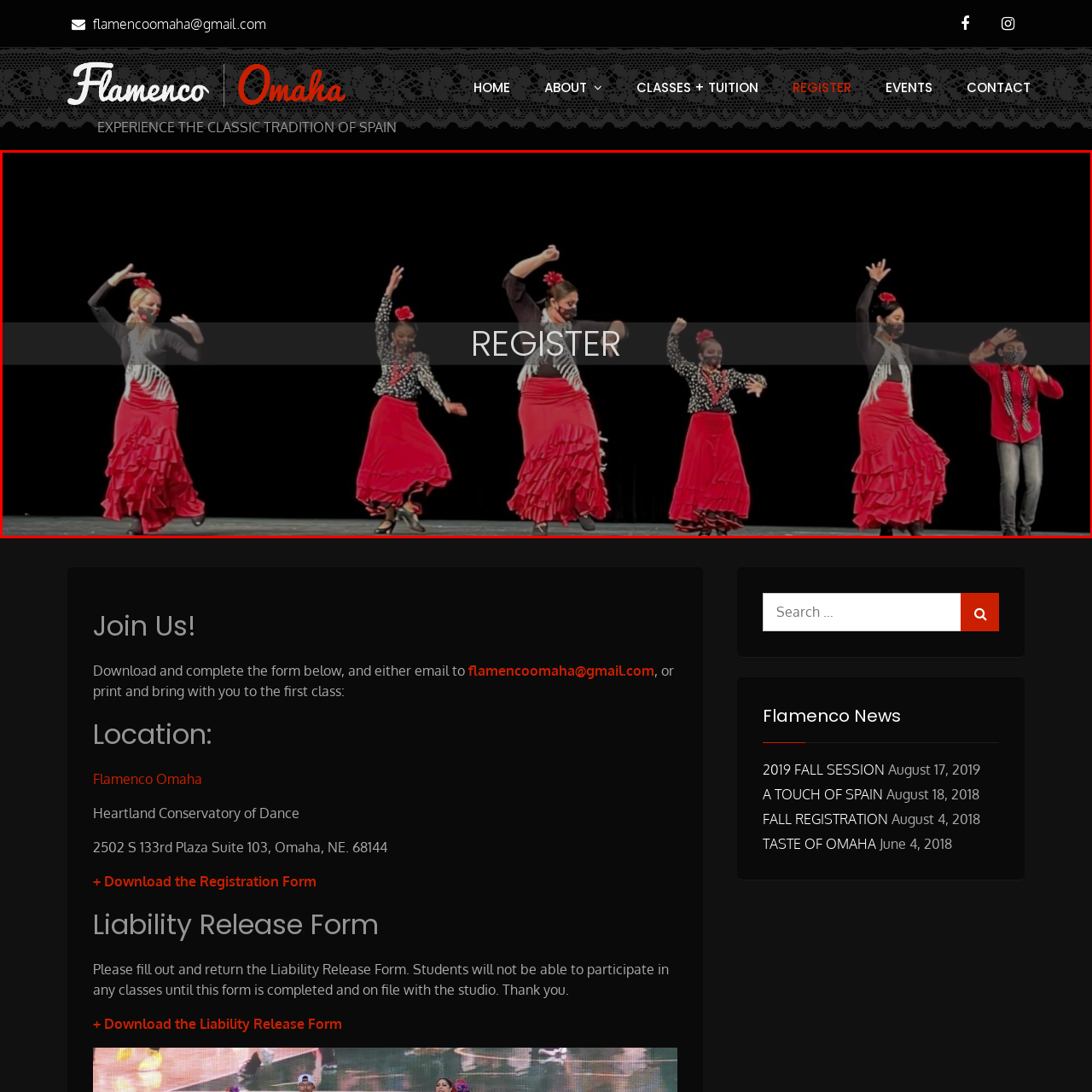What type of dance is being performed?
Look at the image within the red bounding box and provide a single word or phrase as an answer.

Flamenco